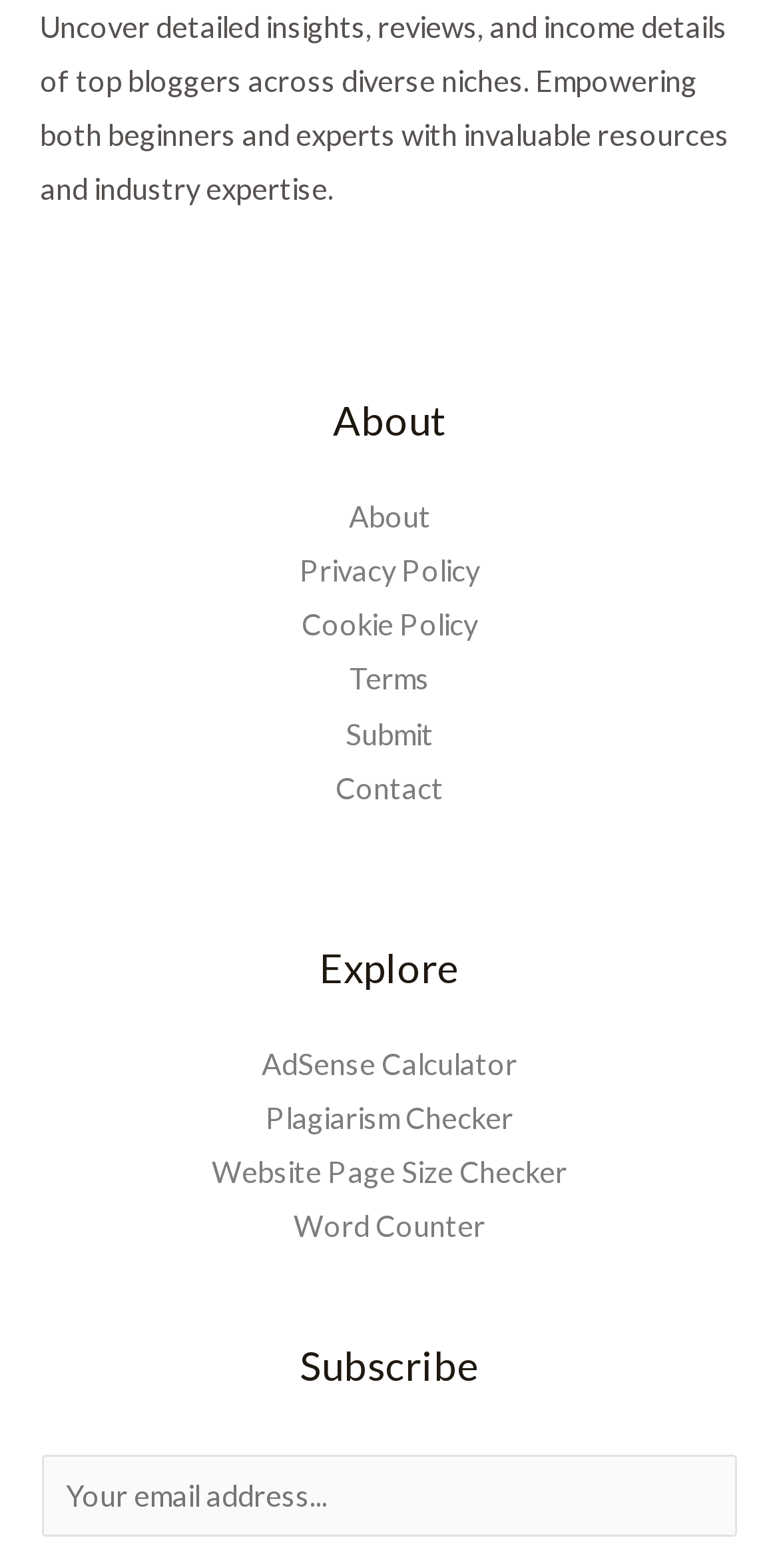Please find the bounding box coordinates of the element that must be clicked to perform the given instruction: "Enter email address". The coordinates should be four float numbers from 0 to 1, i.e., [left, top, right, bottom].

[0.054, 0.928, 0.946, 0.98]